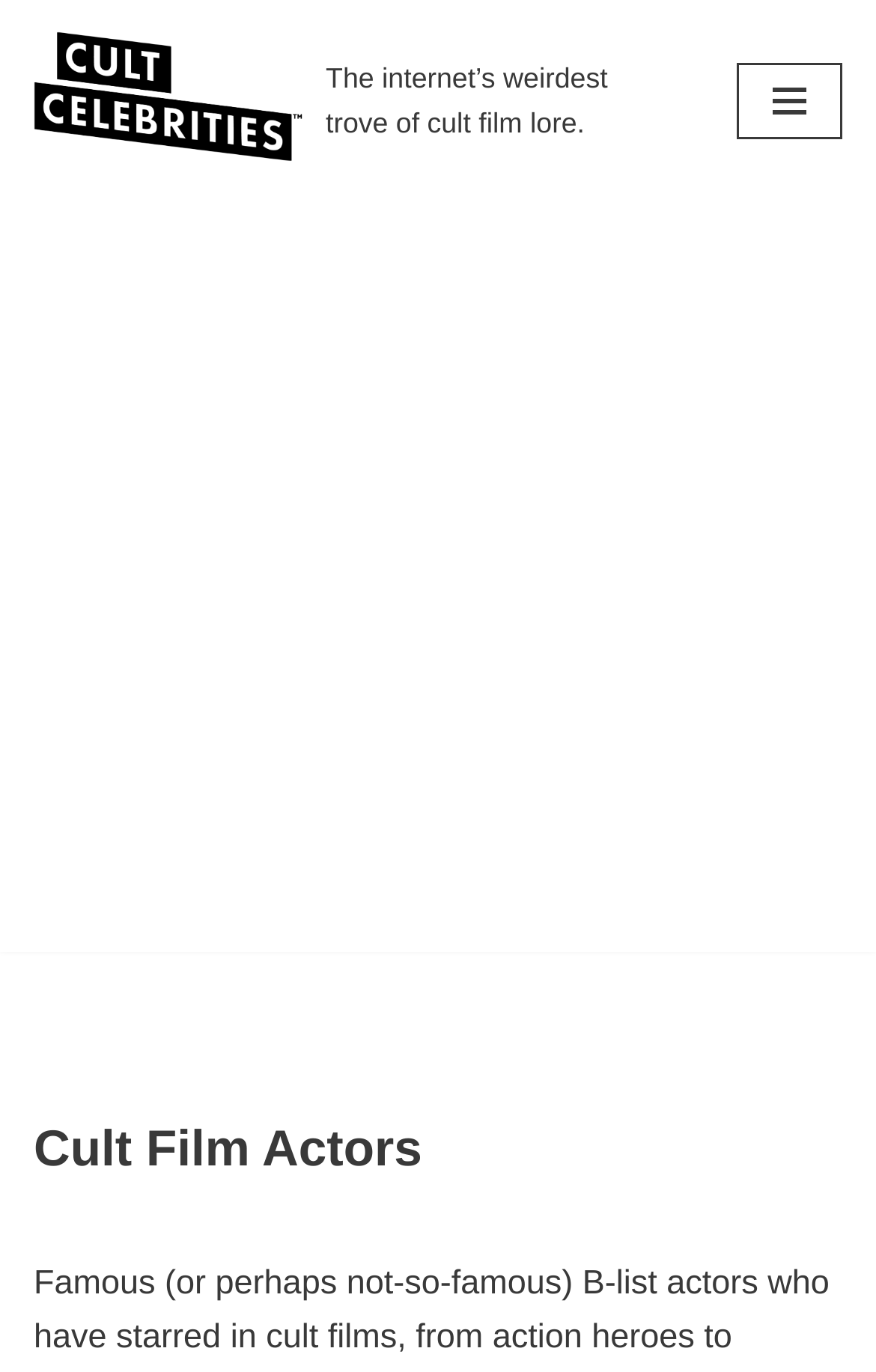How many navigation menus are available?
Please answer the question with a single word or phrase, referencing the image.

One